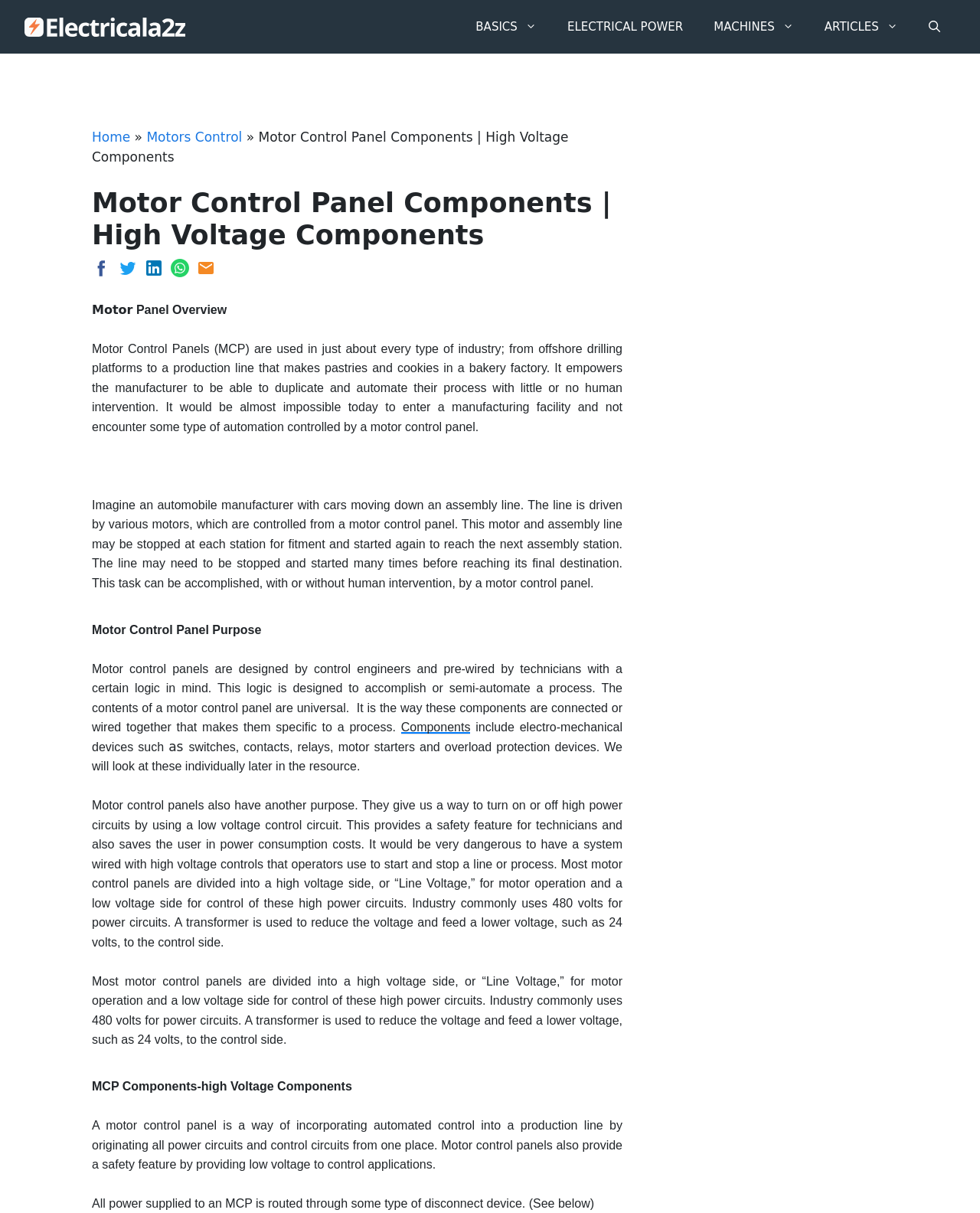Find the bounding box coordinates of the element to click in order to complete the given instruction: "Click on the 'Motors Control' link."

[0.15, 0.107, 0.247, 0.119]